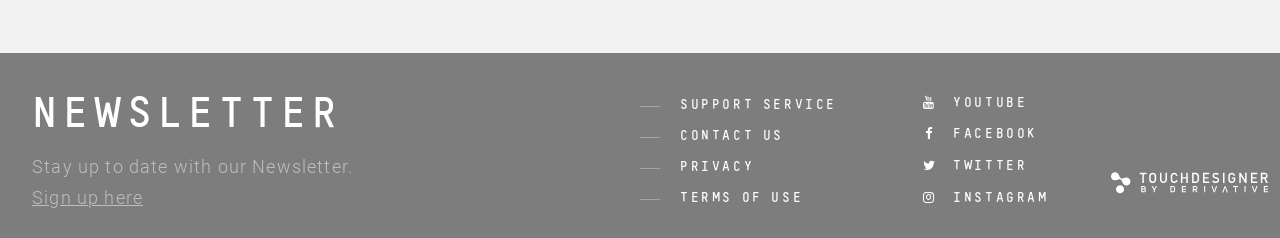Using the description "Sign up here", predict the bounding box of the relevant HTML element.

[0.025, 0.784, 0.112, 0.872]